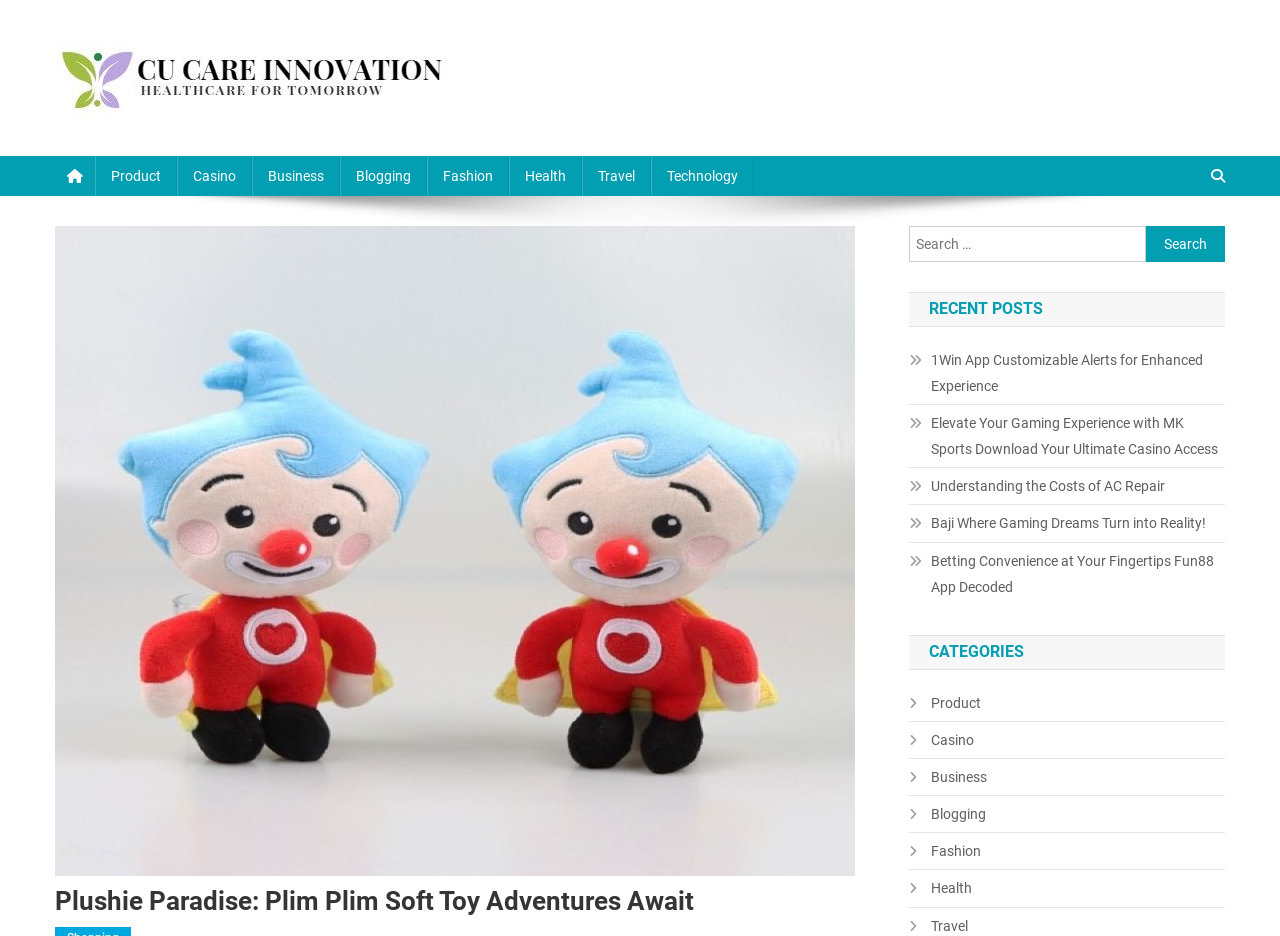Respond concisely with one word or phrase to the following query:
What is the company name mentioned at the top?

Cu Care Innovation